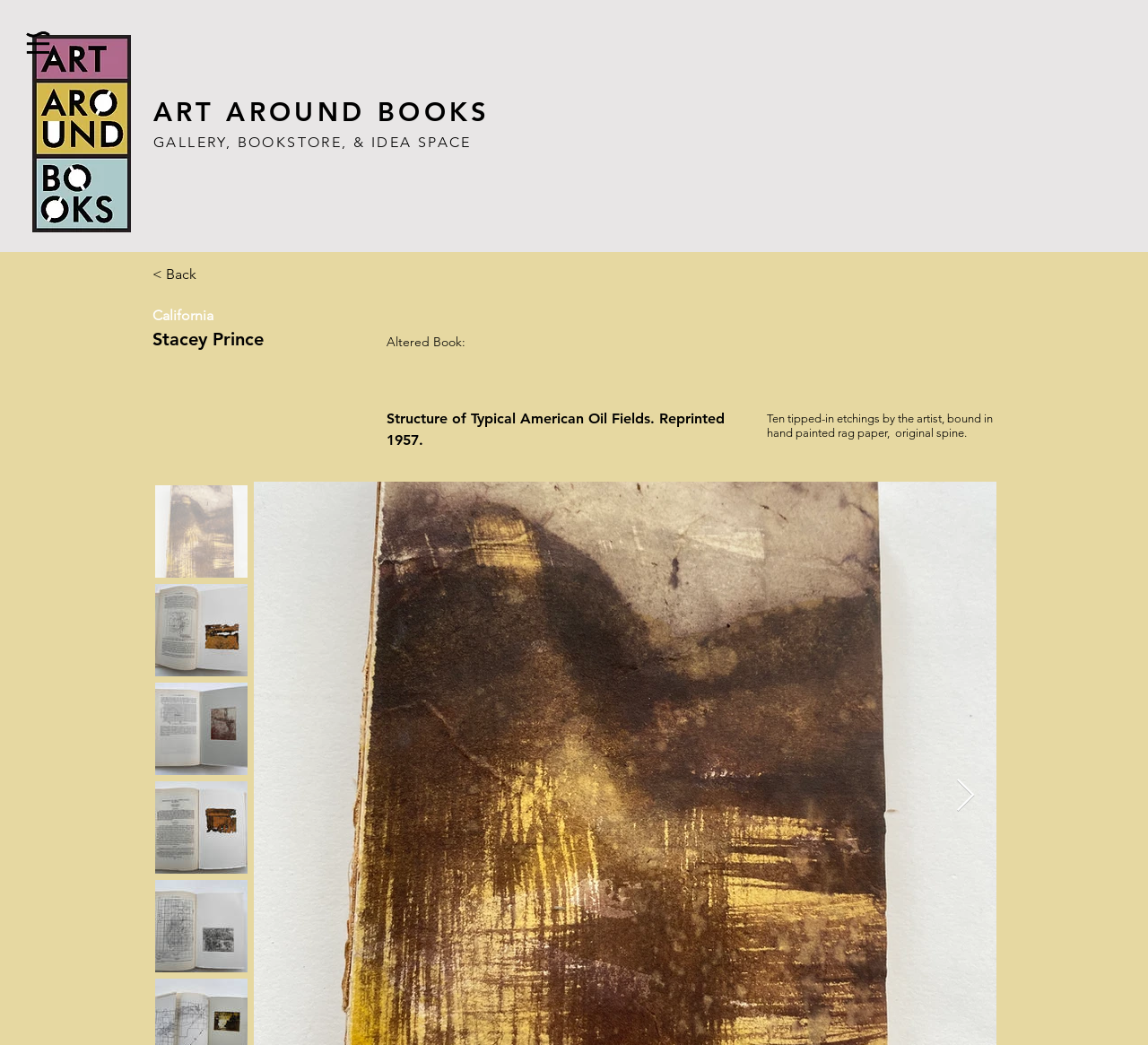Using the description: "ART AROUND BOOK", determine the UI element's bounding box coordinates. Ensure the coordinates are in the format of four float numbers between 0 and 1, i.e., [left, top, right, bottom].

[0.134, 0.092, 0.41, 0.122]